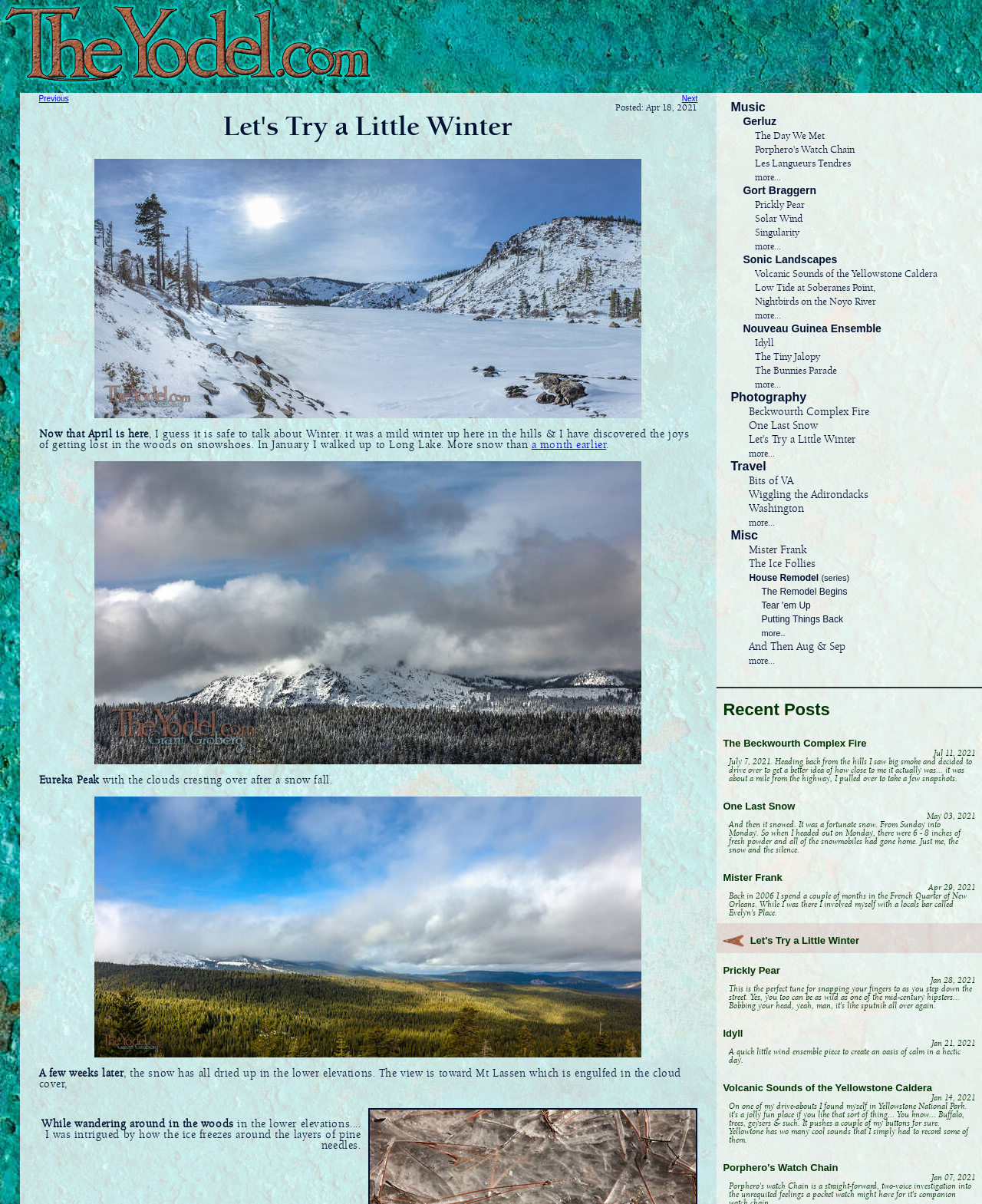Provide the bounding box coordinates of the section that needs to be clicked to accomplish the following instruction: "Check 'Photography'."

[0.744, 0.324, 0.821, 0.335]